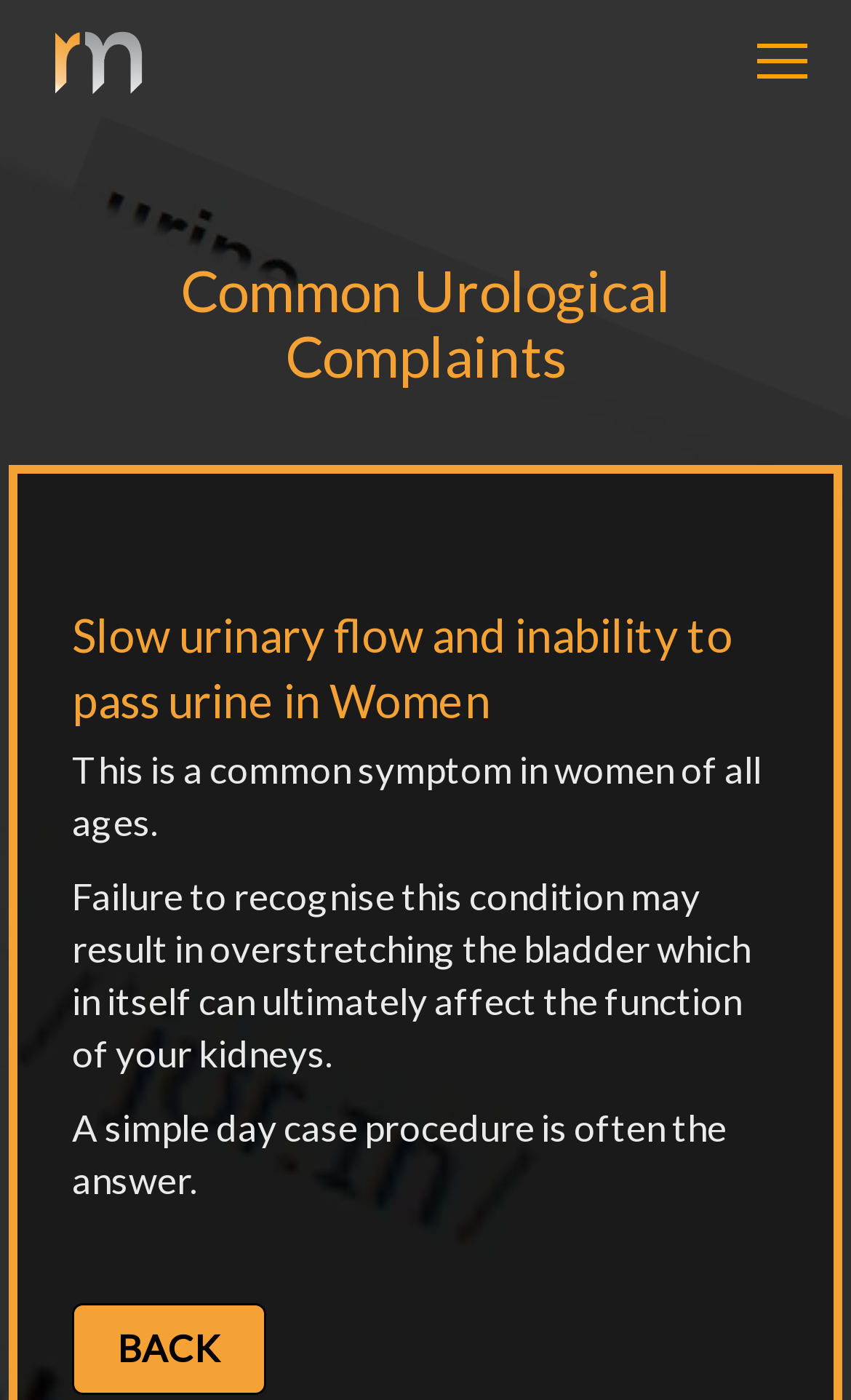From the screenshot, find the bounding box of the UI element matching this description: "alt="RONALD A MILLER"". Supply the bounding box coordinates in the form [left, top, right, bottom], each a float between 0 and 1.

[0.051, 0.02, 0.179, 0.058]